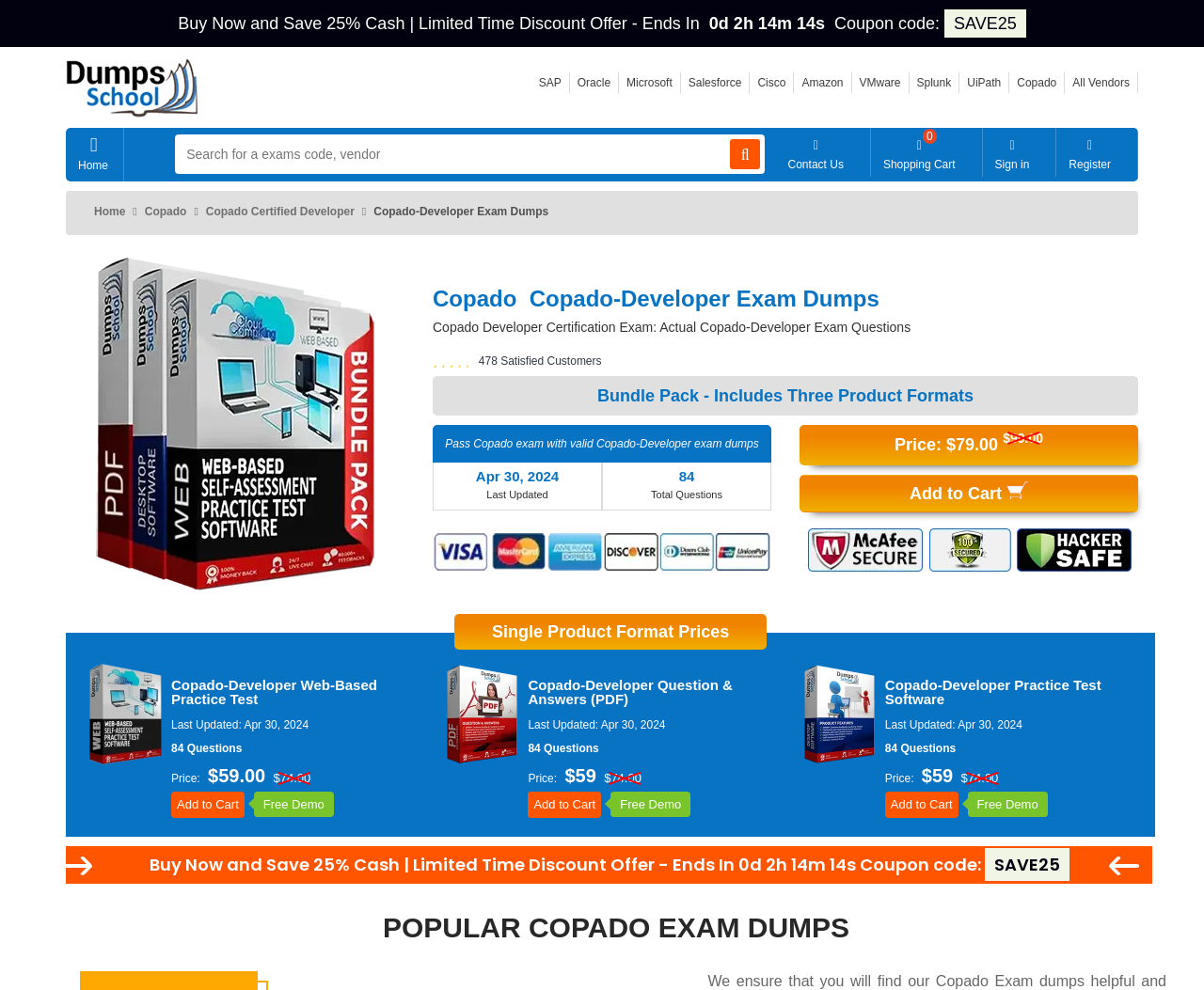Reply to the question with a brief word or phrase: What is the last updated date of the Copado-Developer Exam Dumps?

Apr 30, 2024